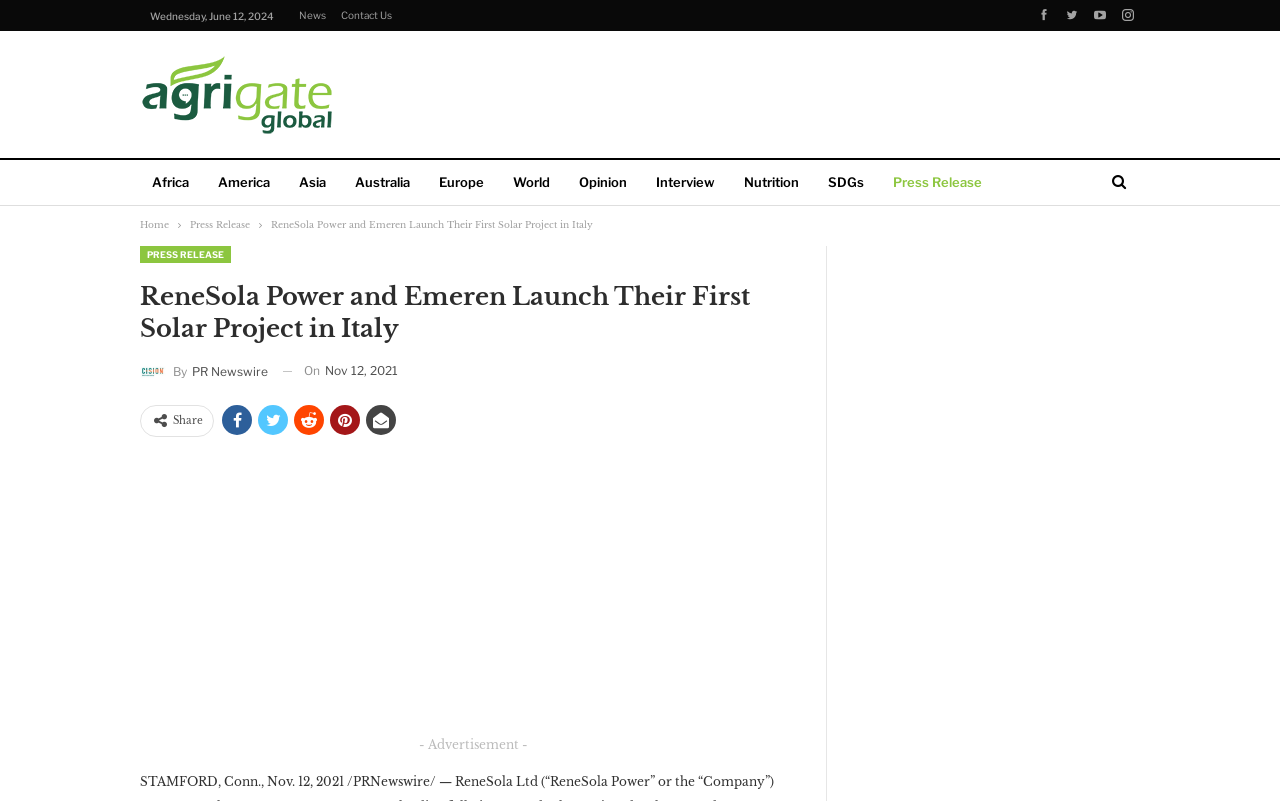What is the date of the news article?
Using the information from the image, provide a comprehensive answer to the question.

I found the date of the news article by looking at the top section of the webpage, where it says 'Wednesday, June 12, 2024' which is not the date of the article, but below that, I found the actual date of the article, which is 'Nov 12, 2021'.